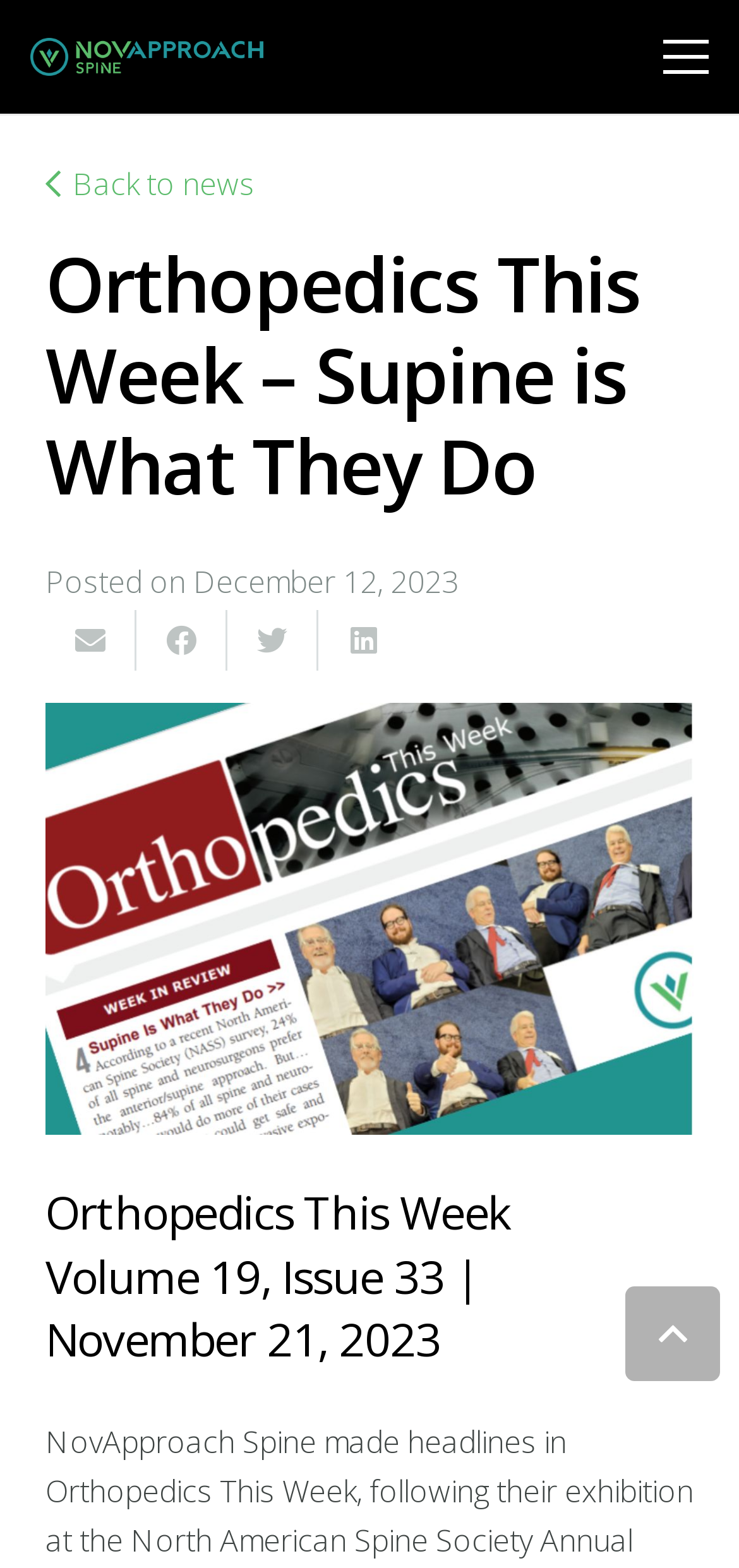What is the purpose of the button at the bottom right corner?
Provide a concise answer using a single word or phrase based on the image.

Back to top